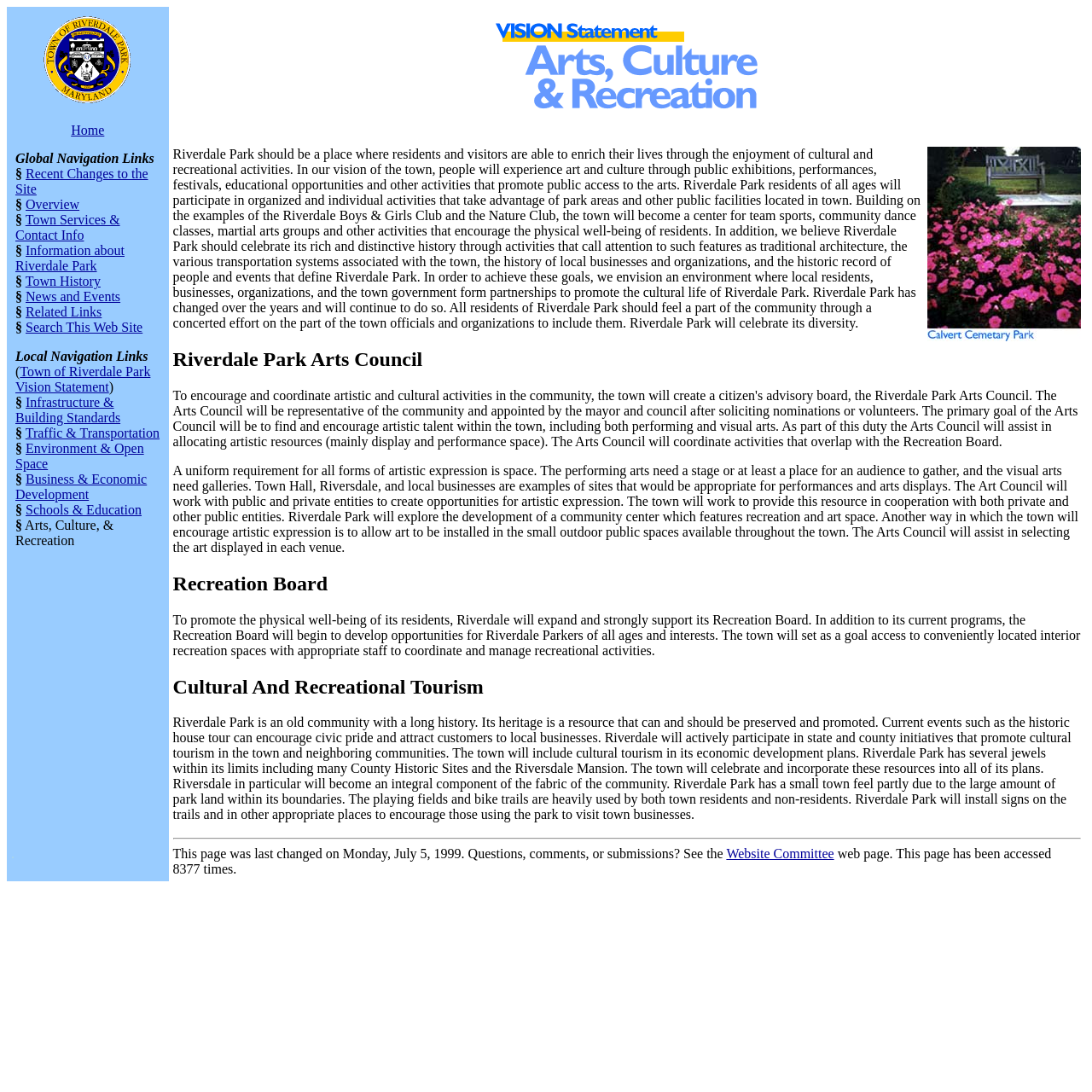What is the name of the park mentioned in the webpage?
Analyze the image and provide a thorough answer to the question.

The webpage mentions a park called Calvert Cemetary Park, which is likely a significant landmark in Riverdale Park, Maryland.